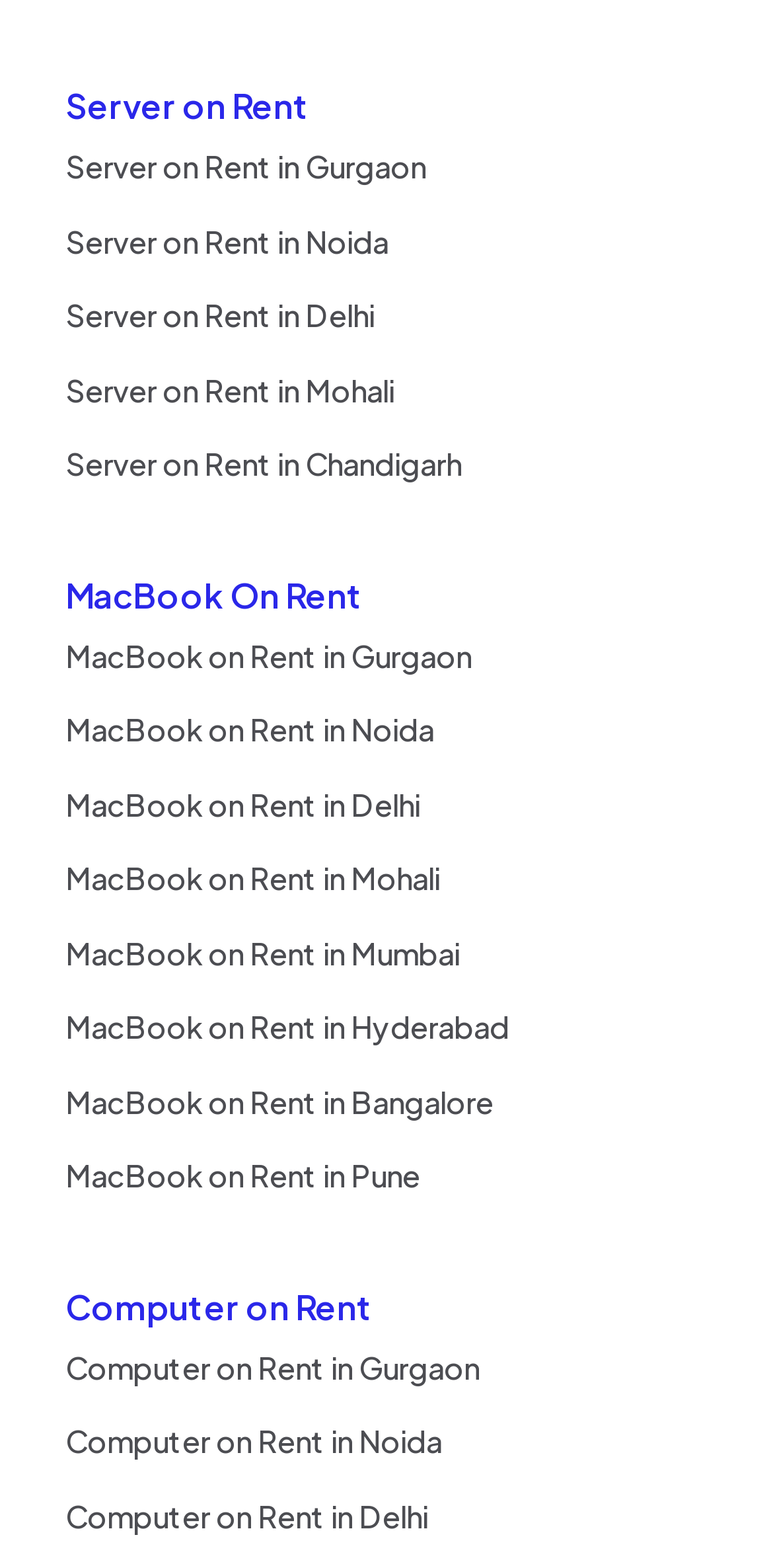Find the bounding box coordinates of the clickable area that will achieve the following instruction: "Post a comment".

None